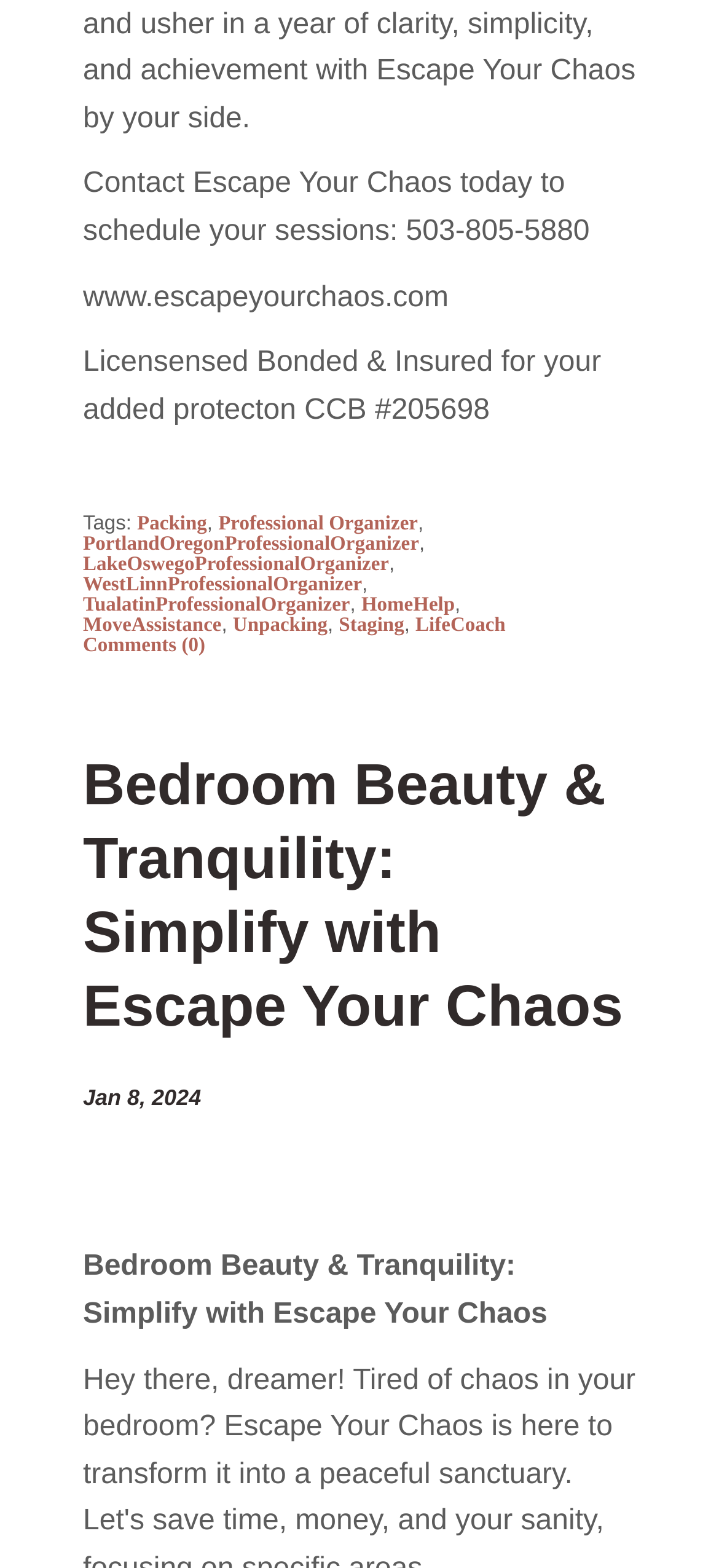Please respond in a single word or phrase: 
How many links are there in the tags section?

9